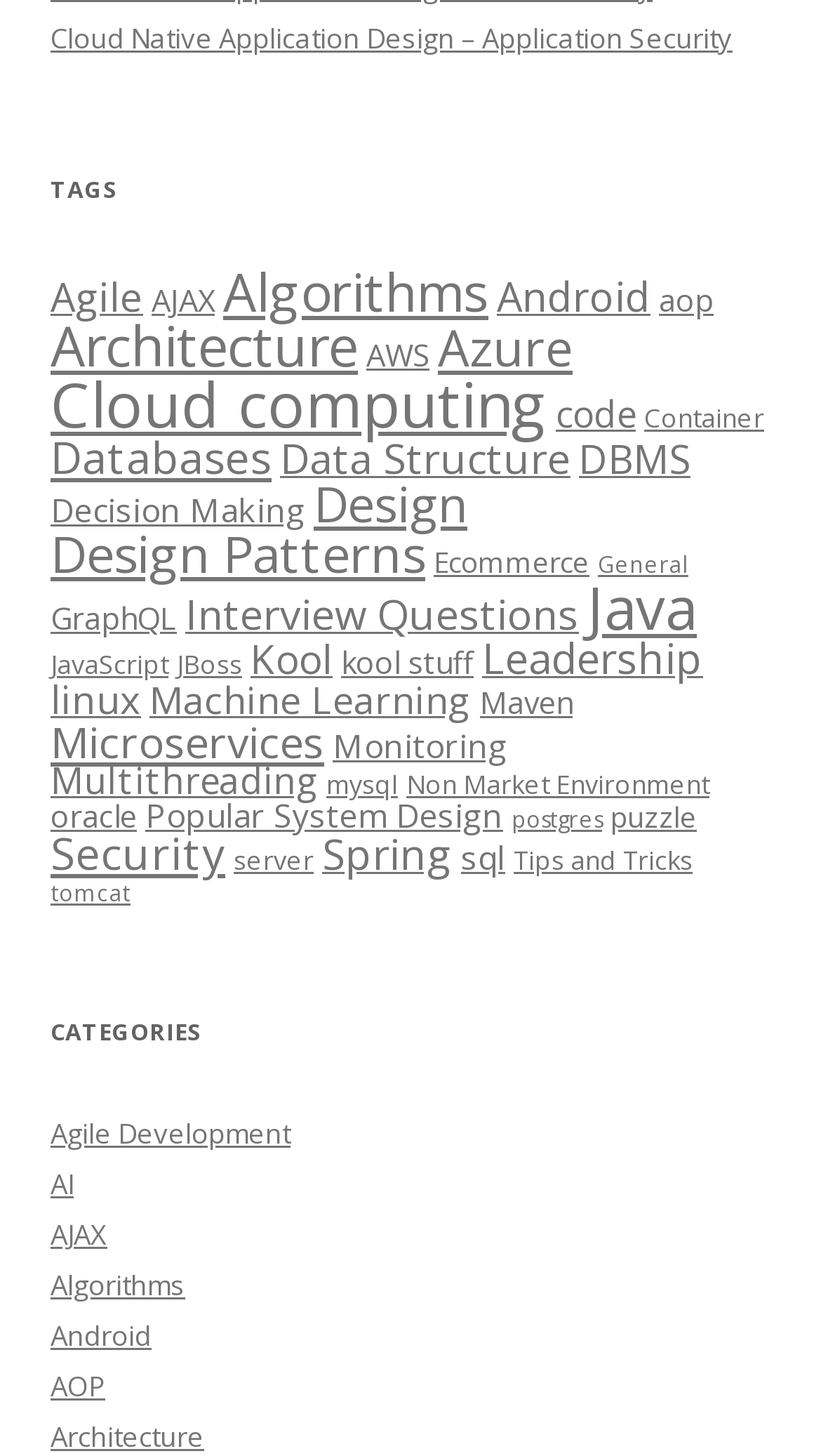Bounding box coordinates should be provided in the format (top-left x, top-left y, bottom-right x, bottom-right y) with all values between 0 and 1. Identify the bounding box for this UI element: Popular System Design

[0.177, 0.545, 0.613, 0.575]